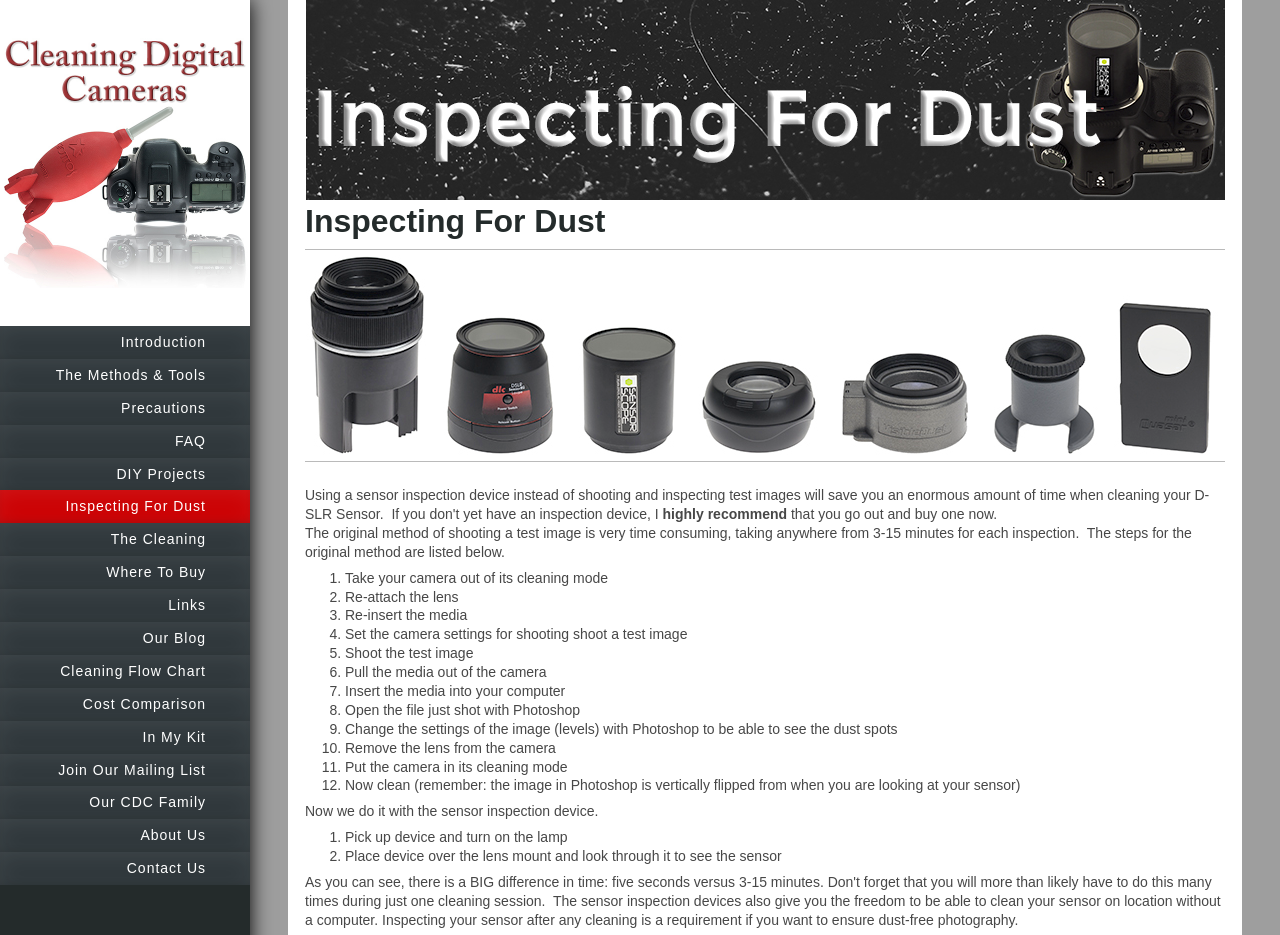Find the bounding box coordinates of the area that needs to be clicked in order to achieve the following instruction: "Click on Introduction". The coordinates should be specified as four float numbers between 0 and 1, i.e., [left, top, right, bottom].

[0.0, 0.349, 0.195, 0.384]